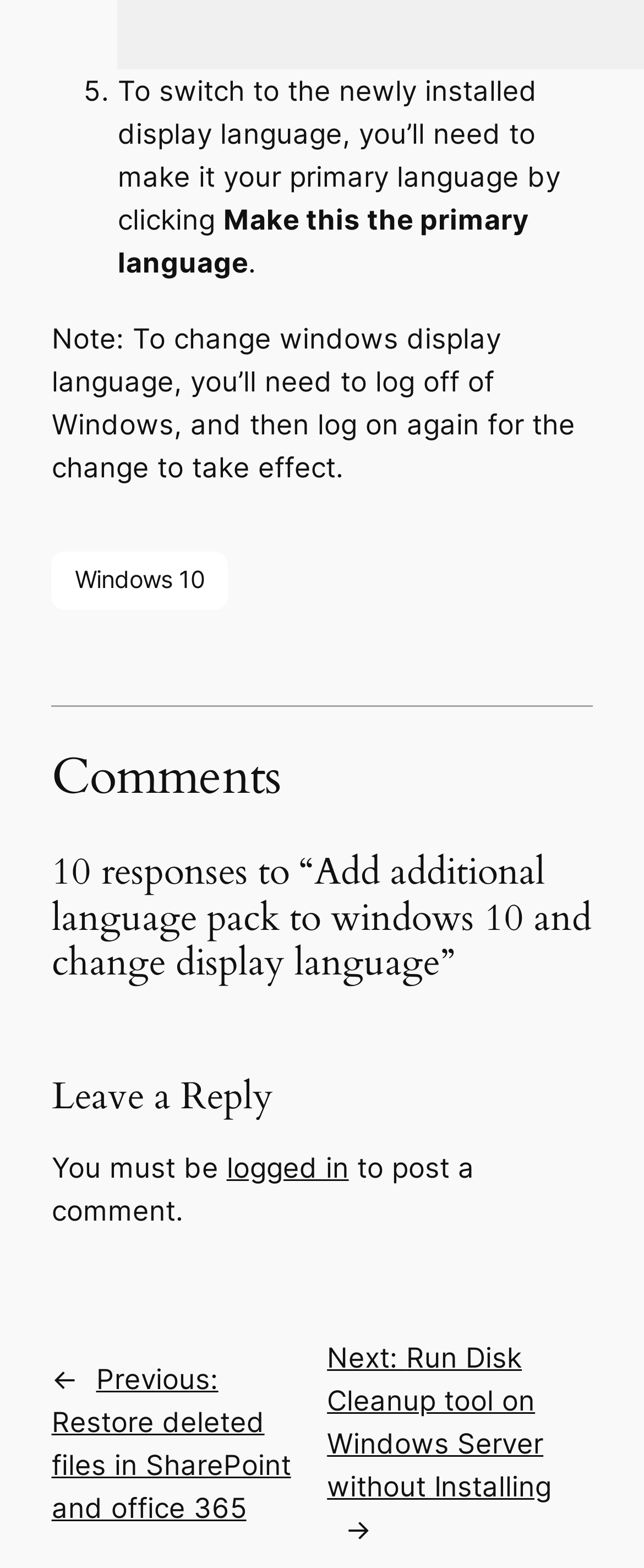Please answer the following query using a single word or phrase: 
What is the primary action to change Windows display language?

Log off and log on again